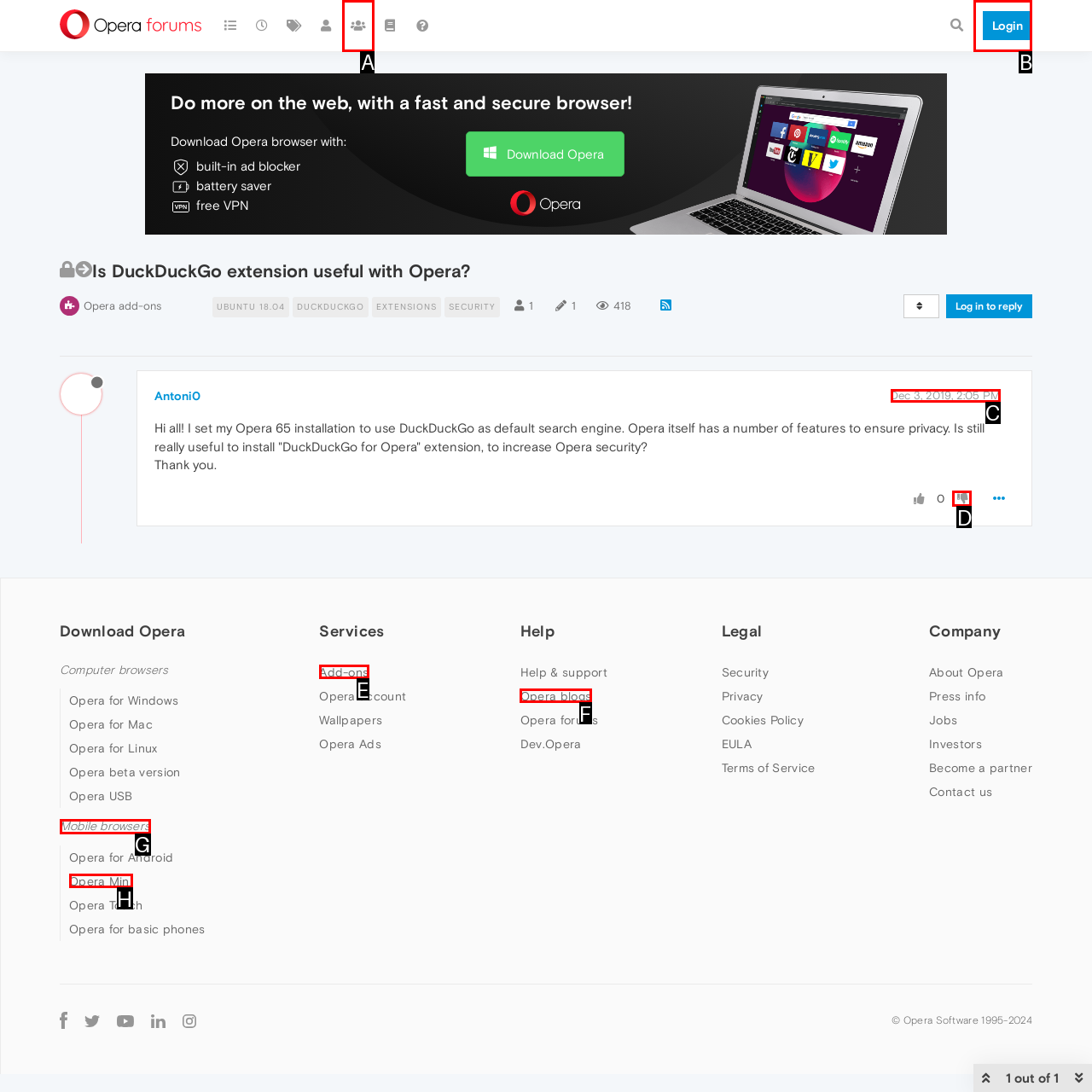Specify which UI element should be clicked to accomplish the task: Click the 'Login' button. Answer with the letter of the correct choice.

B